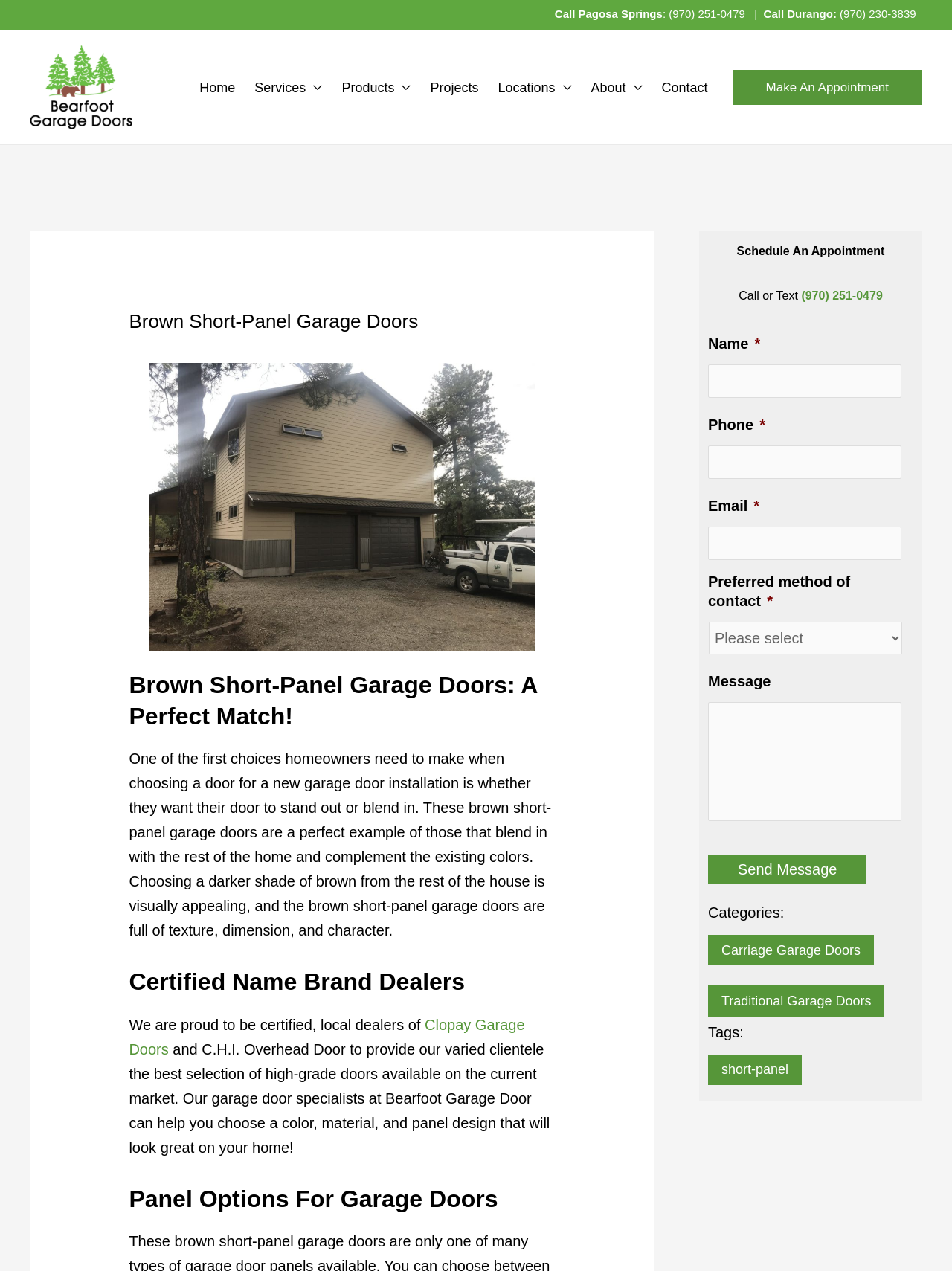Specify the bounding box coordinates of the region I need to click to perform the following instruction: "Click the 'This topic has 3 replies' button". The coordinates must be four float numbers in the range of 0 to 1, i.e., [left, top, right, bottom].

None